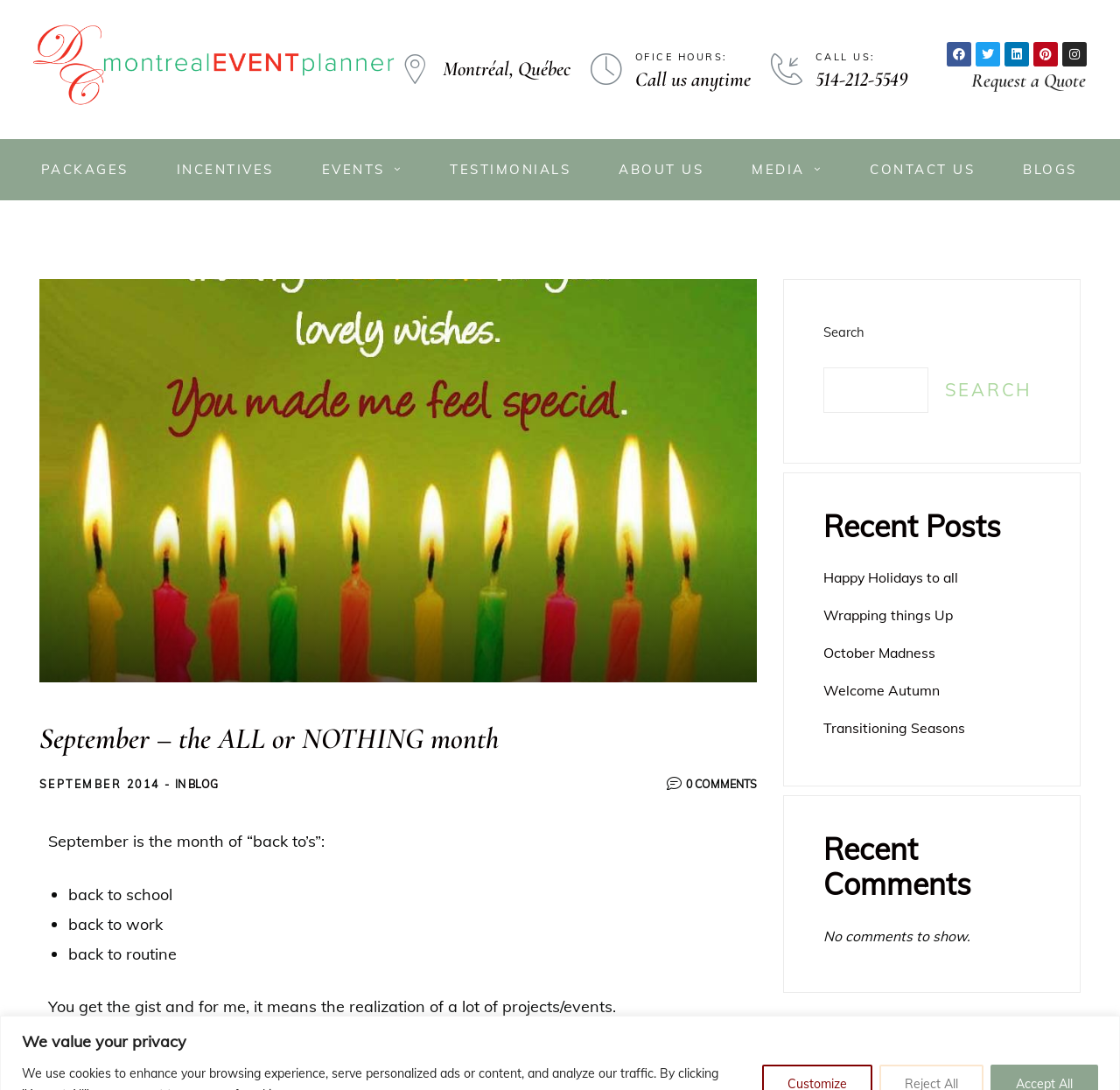Please study the image and answer the question comprehensively:
How many comments are shown on the webpage?

The webpage has a section for recent comments, but it displays a message 'No comments to show.', indicating that there are no comments shown on the webpage.